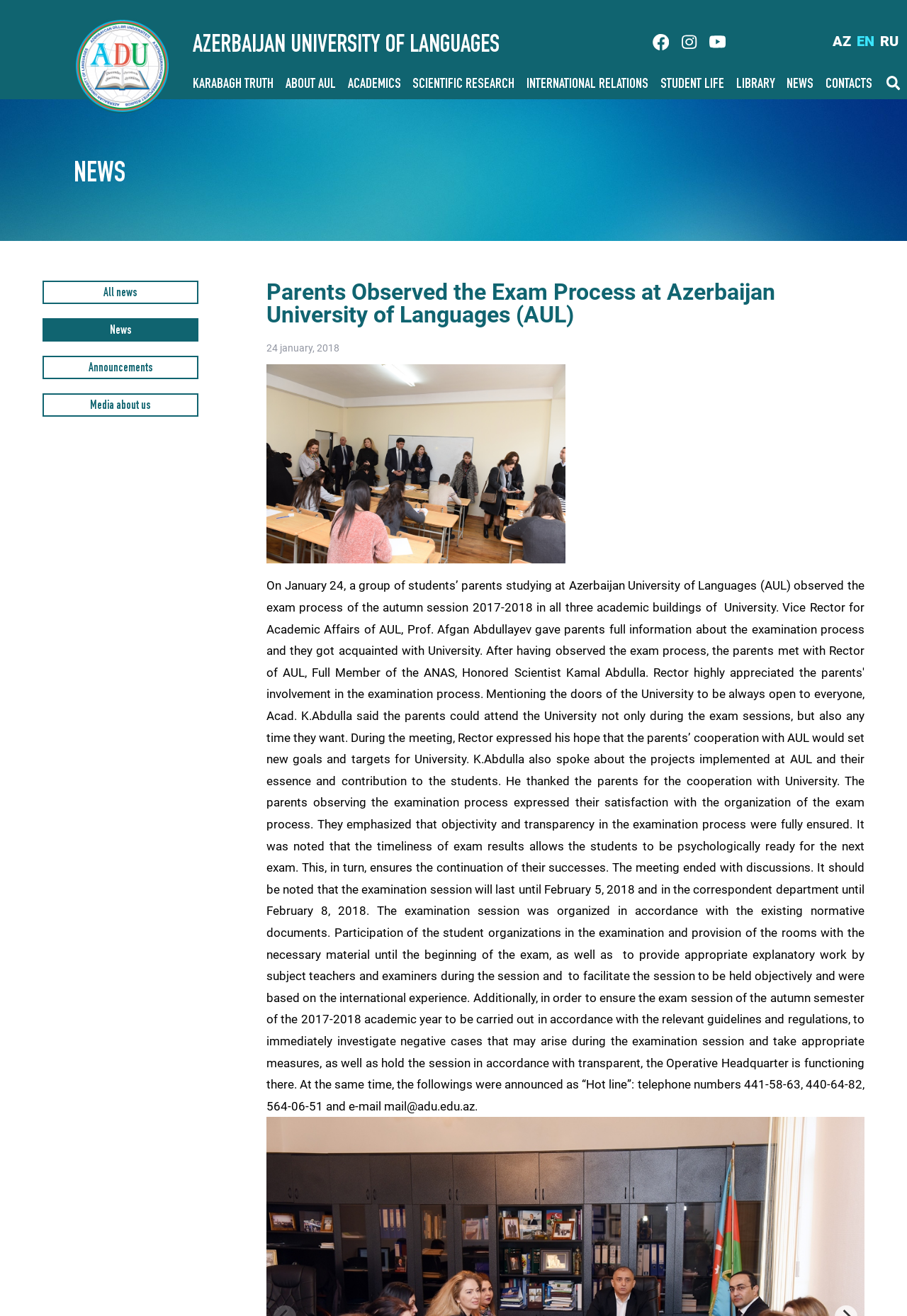Find the bounding box coordinates of the element's region that should be clicked in order to follow the given instruction: "Click the ADU link". The coordinates should consist of four float numbers between 0 and 1, i.e., [left, top, right, bottom].

[0.081, 0.013, 0.212, 0.086]